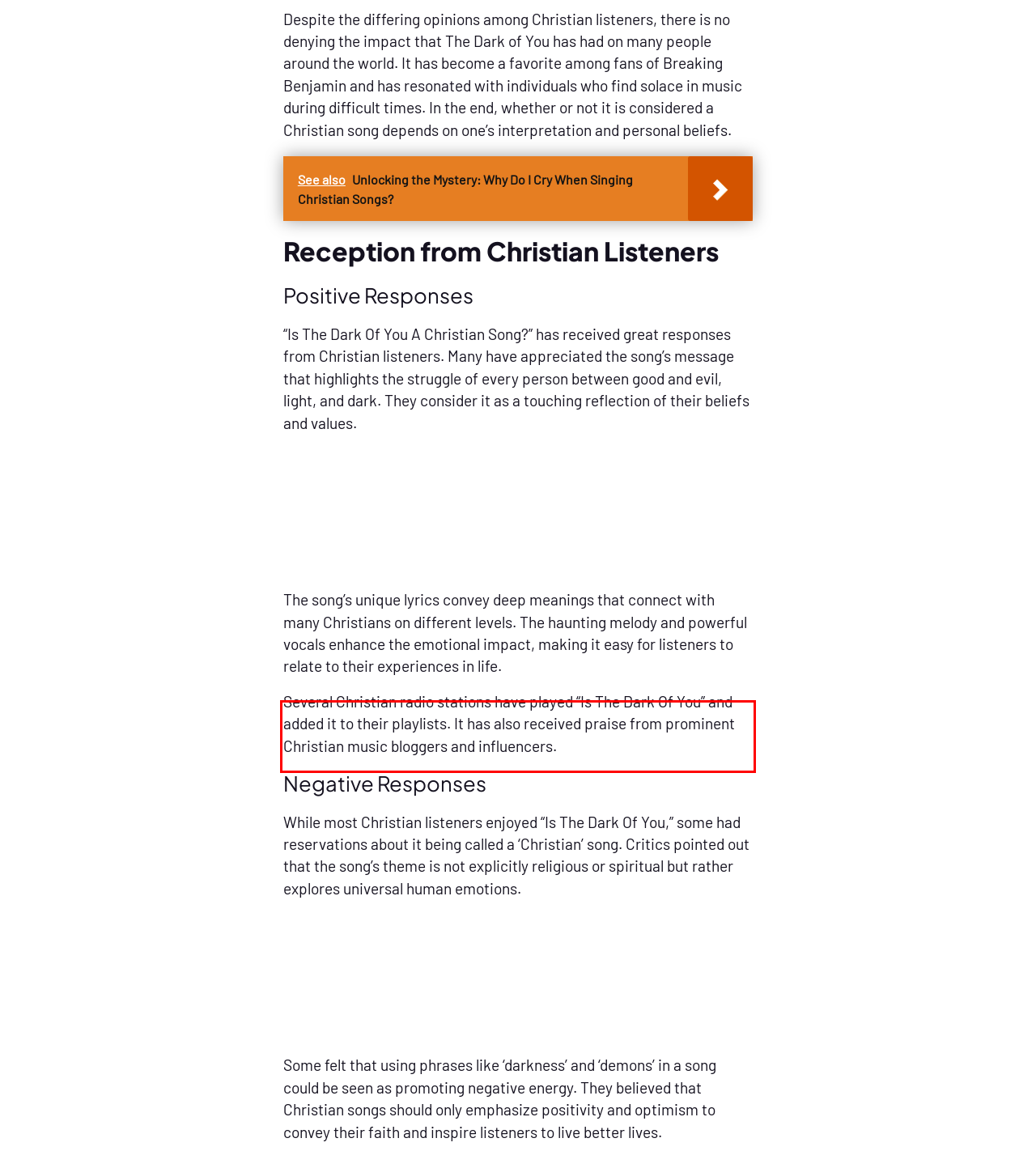Review the screenshot of the webpage and recognize the text inside the red rectangle bounding box. Provide the extracted text content.

Several Christian radio stations have played “Is The Dark Of You” and added it to their playlists. It has also received praise from prominent Christian music bloggers and influencers.